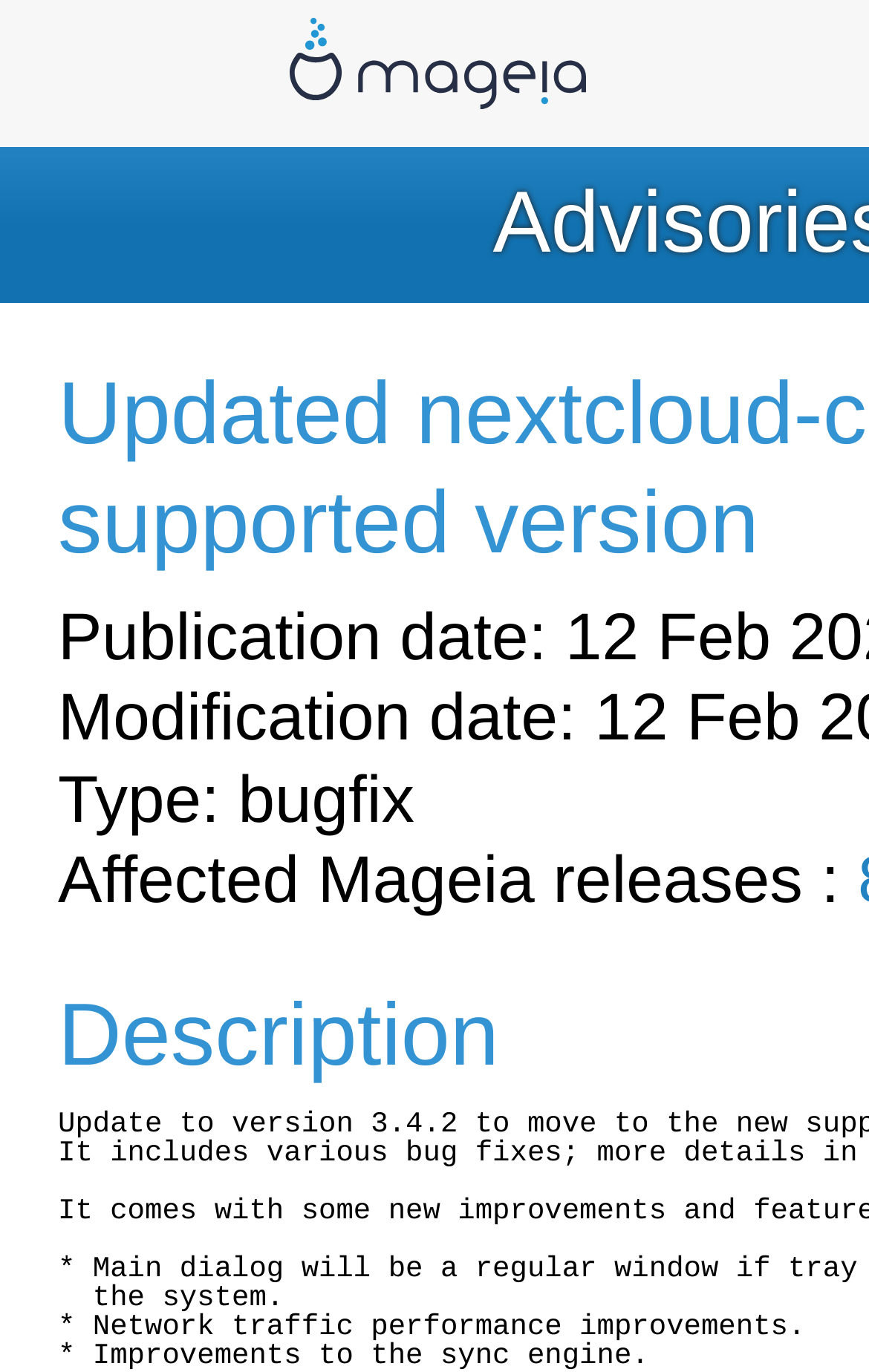Please extract the webpage's main title and generate its text content.

Advisories » MGAA-2022-0023